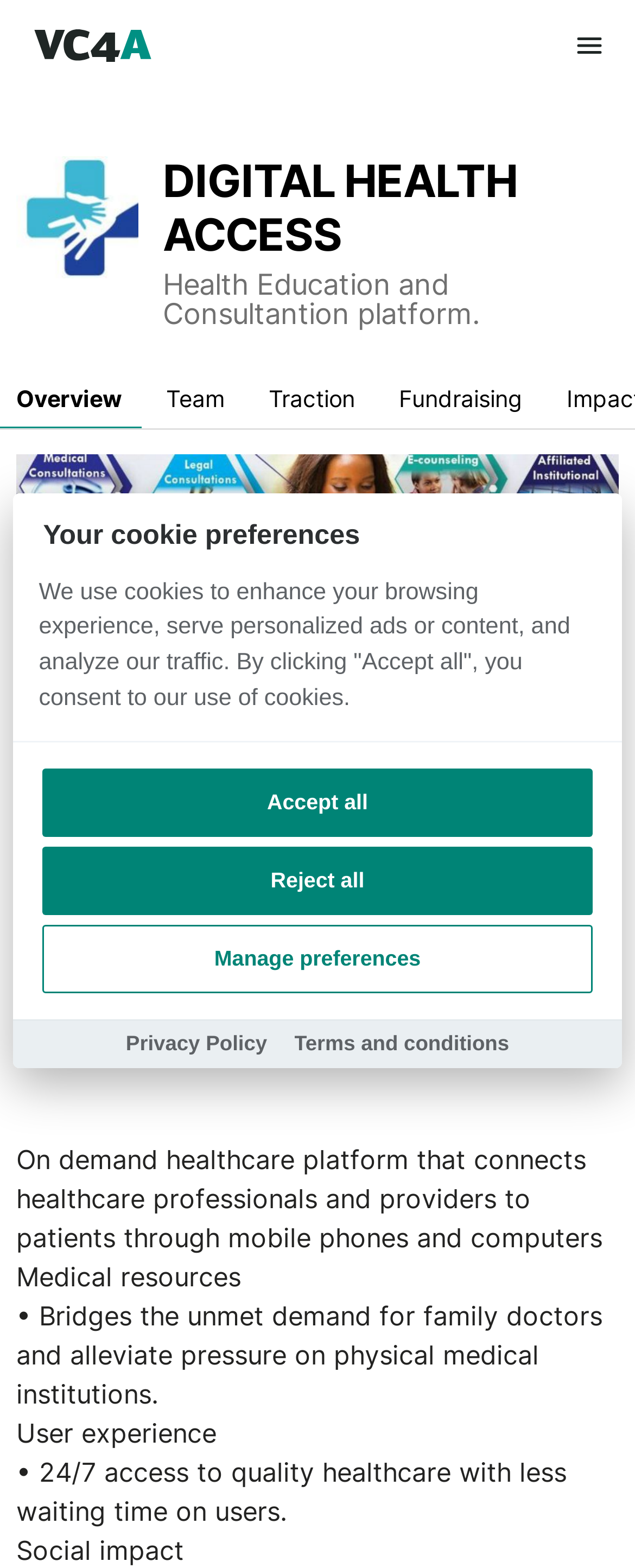What is the name of the healthcare venture?
Based on the image, respond with a single word or phrase.

DIGITAL HEALTH ACCESS